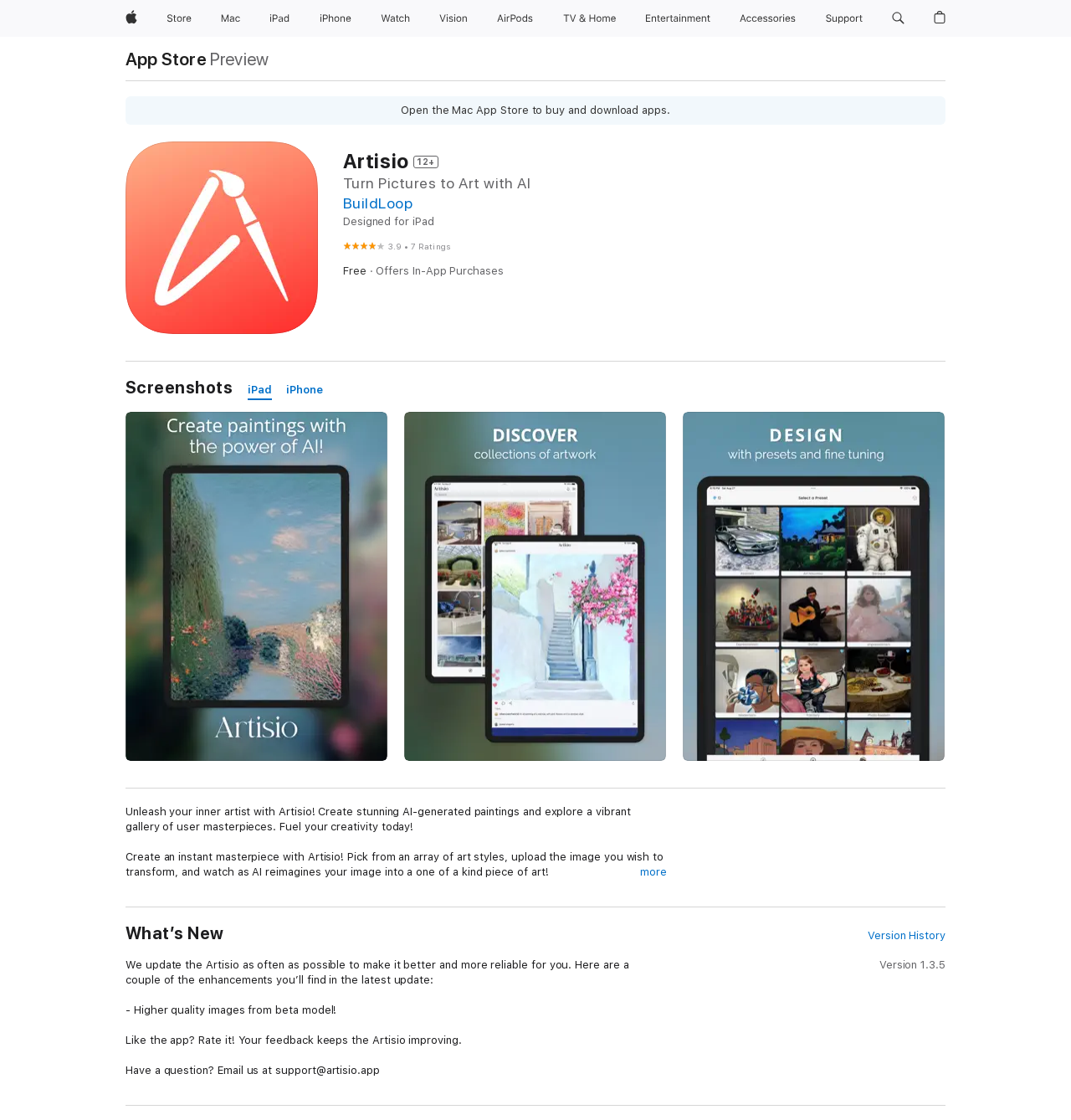Please identify the coordinates of the bounding box that should be clicked to fulfill this instruction: "Click on the Apple link".

[0.111, 0.0, 0.134, 0.033]